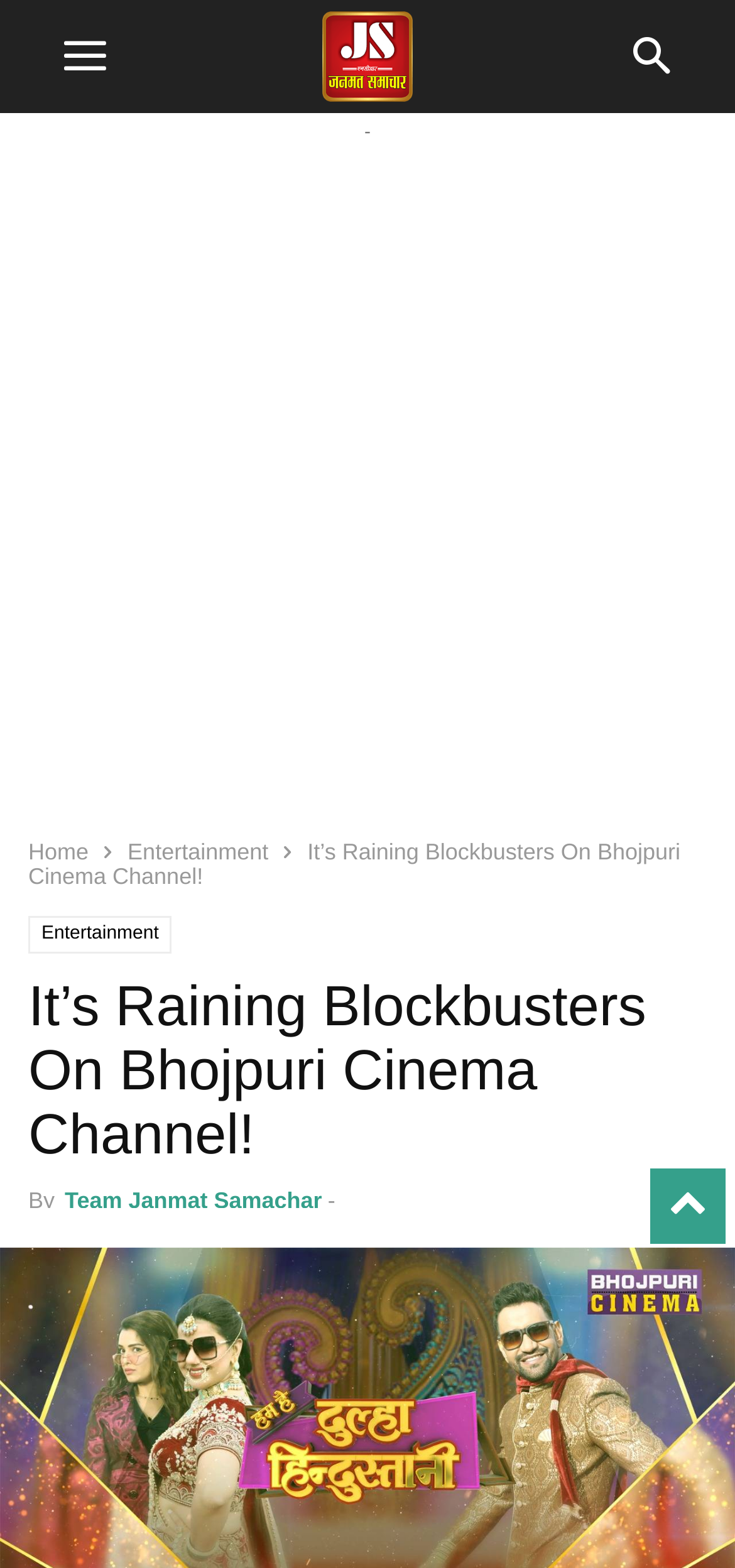What type of content is the webpage about?
Please use the image to deliver a detailed and complete answer.

The webpage has a link to 'Entertainment' and the static text 'It’s Raining Blockbusters On Bhojpuri Cinema Channel!' which suggests that the webpage is about entertainment, specifically movies or blockbusters.